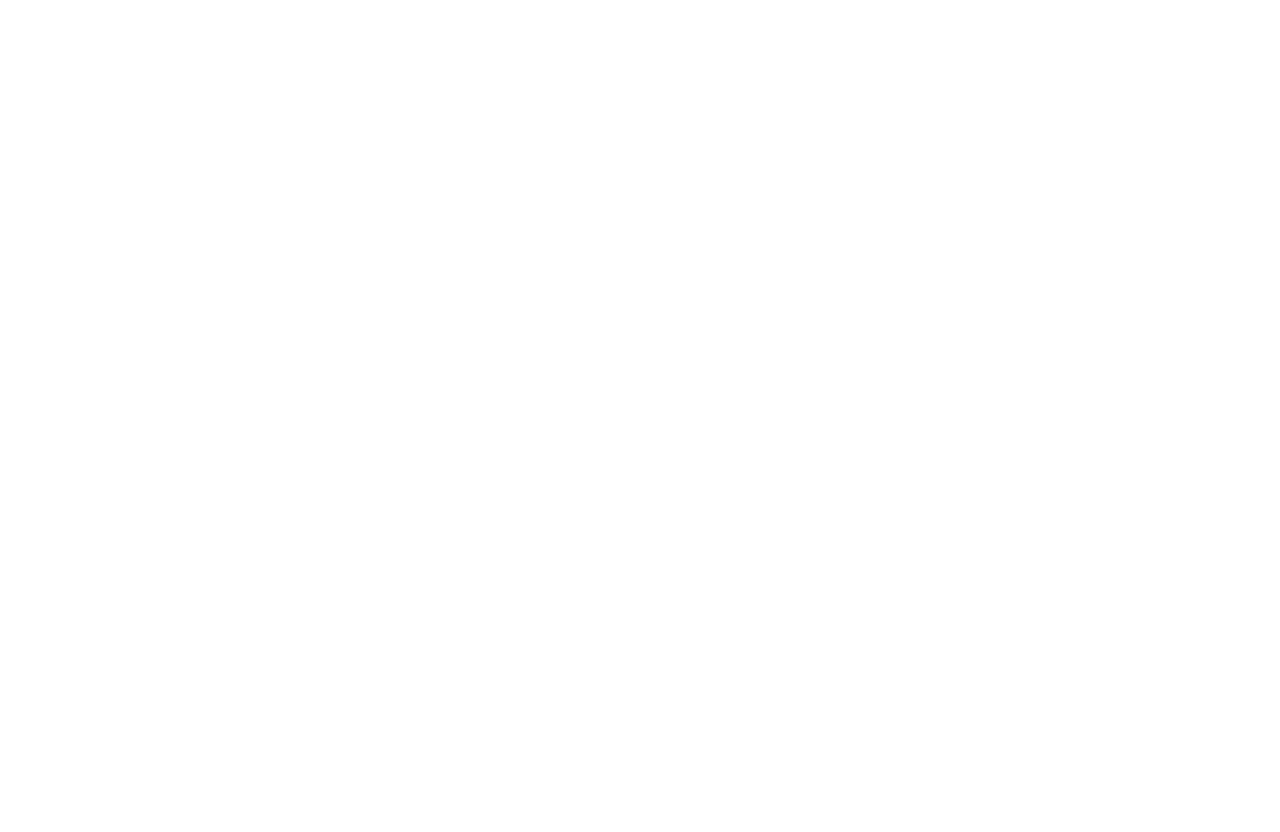What social media platforms can you follow the website on?
Please respond to the question with a detailed and informative answer.

The website provides links to its social media profiles on 'Facebook', 'Twitter', 'Youtube', 'Linkedin', and 'Instagram', allowing users to follow the website on these platforms.